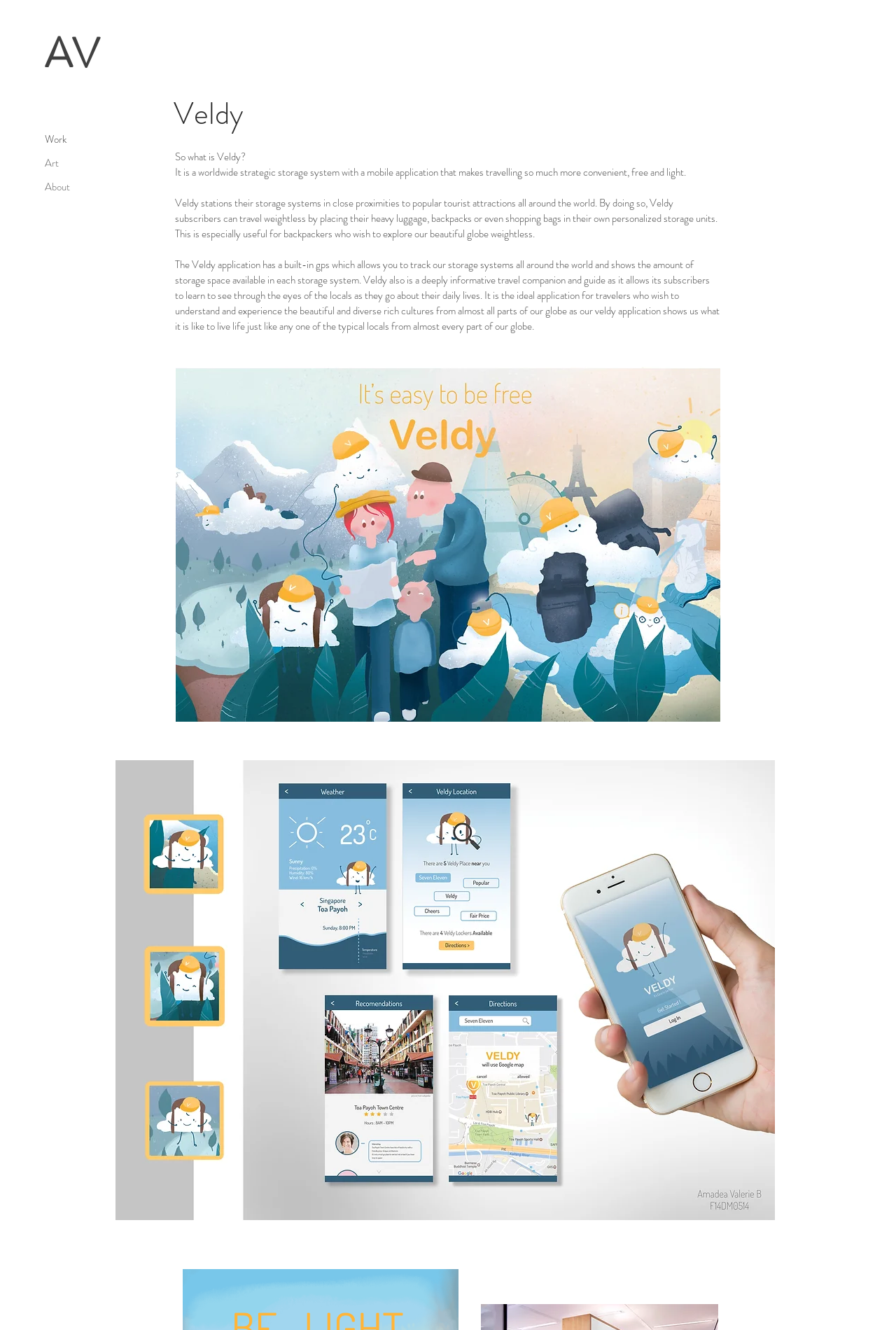What is the benefit of using Veldy?
Provide a comprehensive and detailed answer to the question.

Veldy's application allows its subscribers to learn about and experience the diverse and rich cultures from almost all parts of the globe, enabling them to understand and see through the eyes of the locals.